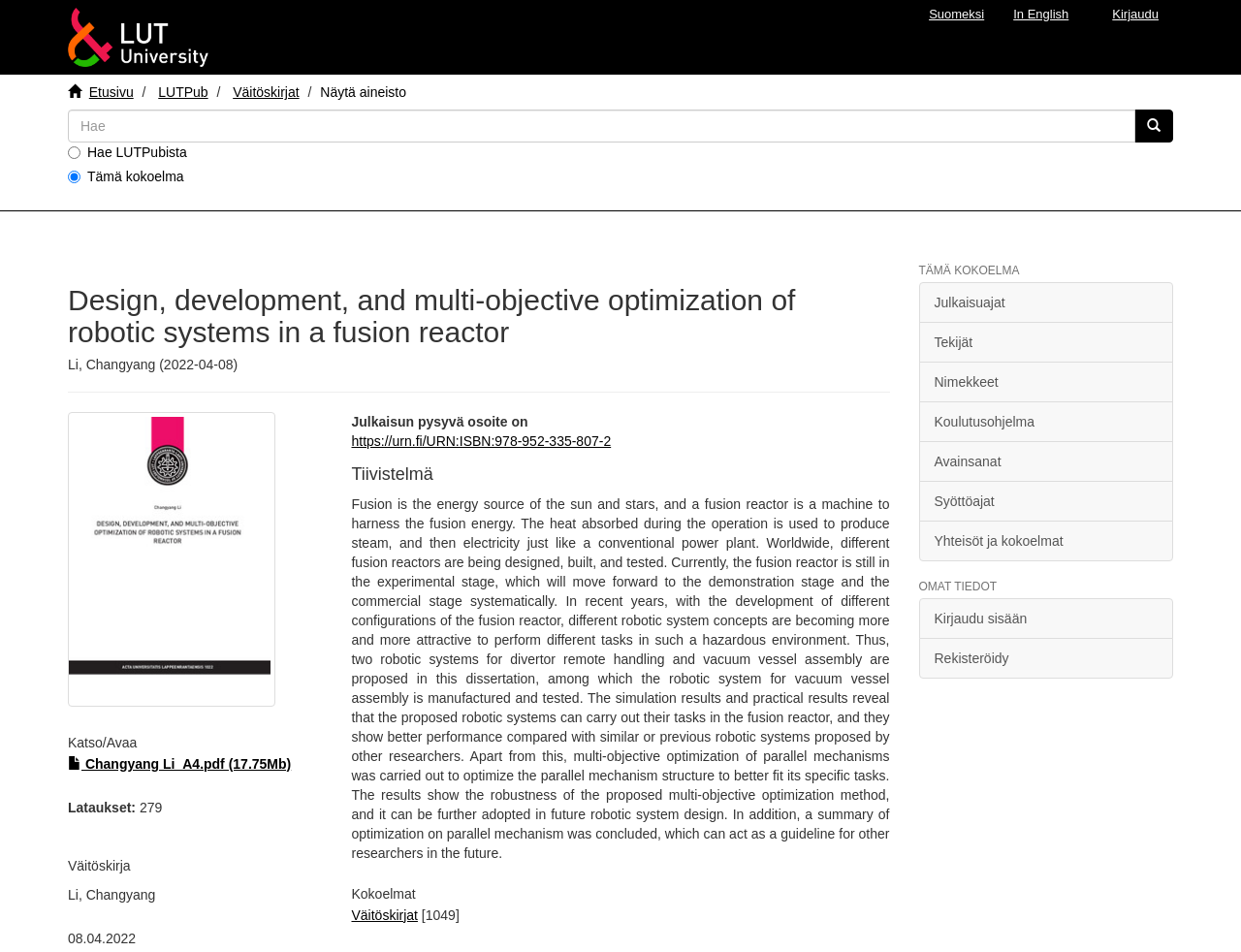Determine the bounding box coordinates for the area that should be clicked to carry out the following instruction: "Search in LUTPub".

[0.055, 0.115, 0.915, 0.15]